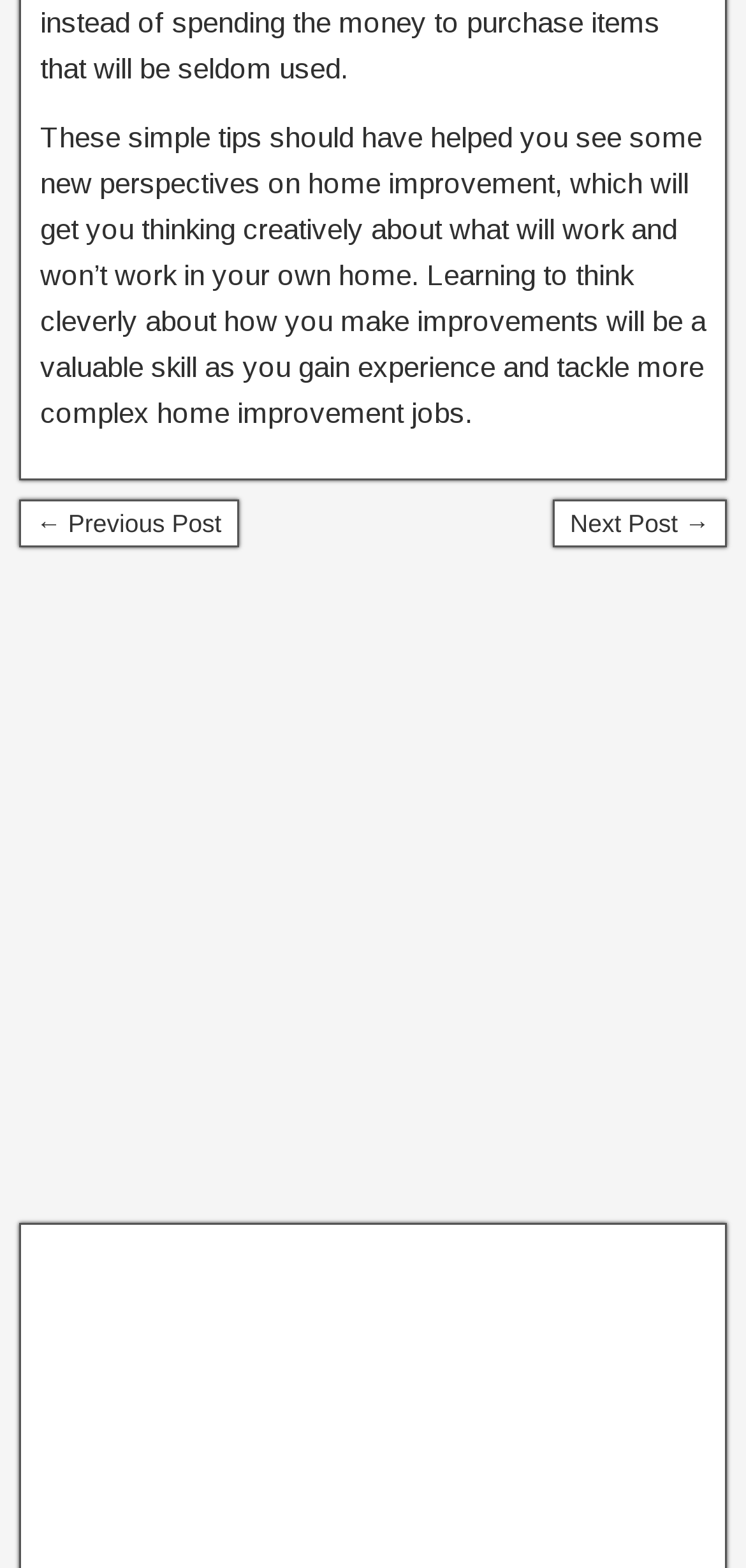Identify the bounding box of the UI element that matches this description: "aria-label="Advertisement" name="aswift_2" title="Advertisement"".

[0.0, 0.361, 1.0, 0.758]